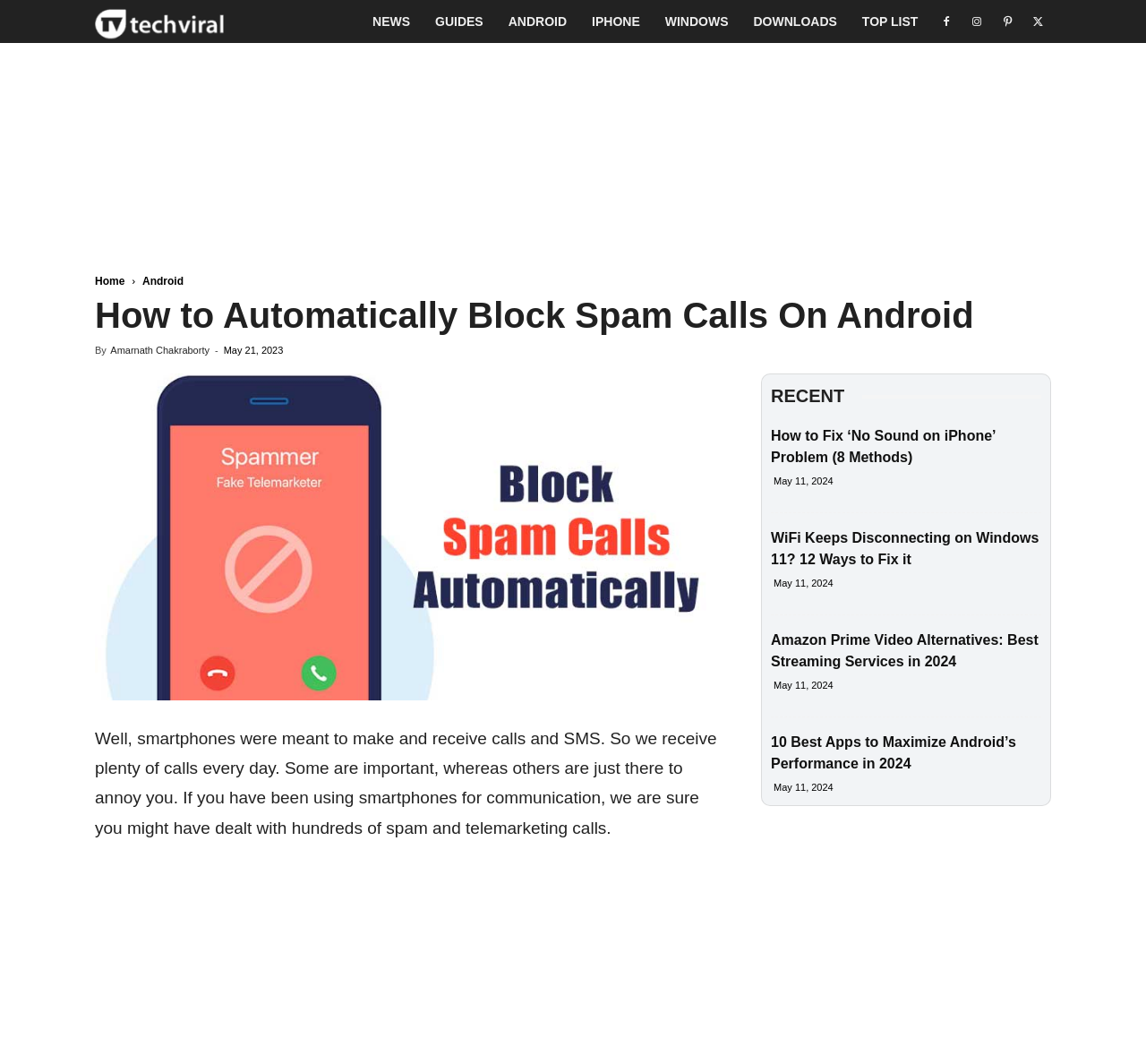Highlight the bounding box coordinates of the region I should click on to meet the following instruction: "Click on the 'How to Fix ‘No Sound on iPhone’ Problem (8 Methods)' article".

[0.673, 0.402, 0.868, 0.437]